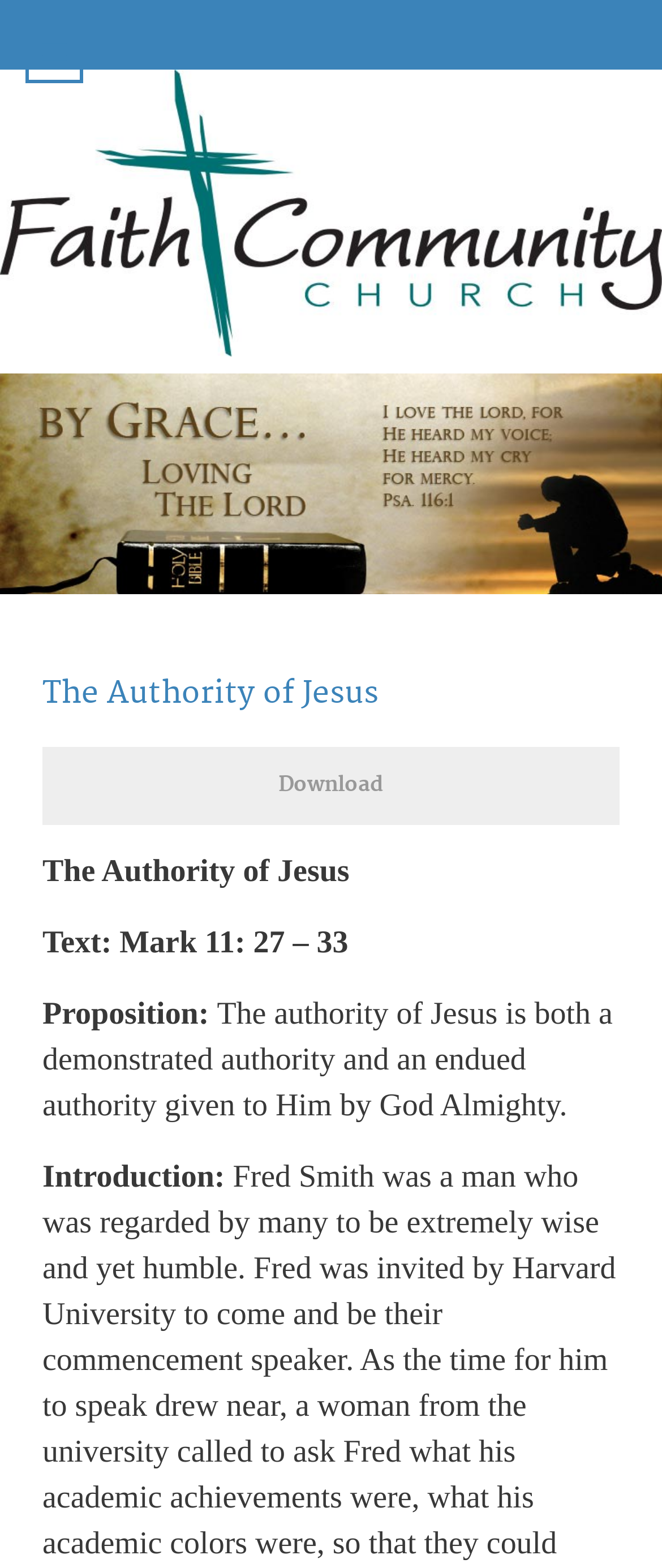Provide a comprehensive description of the webpage.

The webpage is about a sermon titled "The Authority of Jesus" with a focus on Mark 11: 27-33. At the top left corner, there is a logo of FCC (Faith Community Church). Below the logo, there is a large image that spans the entire width of the page. 

The main content of the sermon is divided into sections, starting with a heading "The Authority of Jesus" at the top, followed by a link to the same title. Below the heading, there is a link to download the sermon. 

The scripture reference "Text: Mark 11: 27 – 33" is placed below the download link, followed by a proposition statement that summarizes the main idea of the sermon: "The authority of Jesus is both a demonstrated authority and an endued authority given to Him by God Almighty." 

Finally, there is an "Introduction" section that marks the beginning of the sermon content.